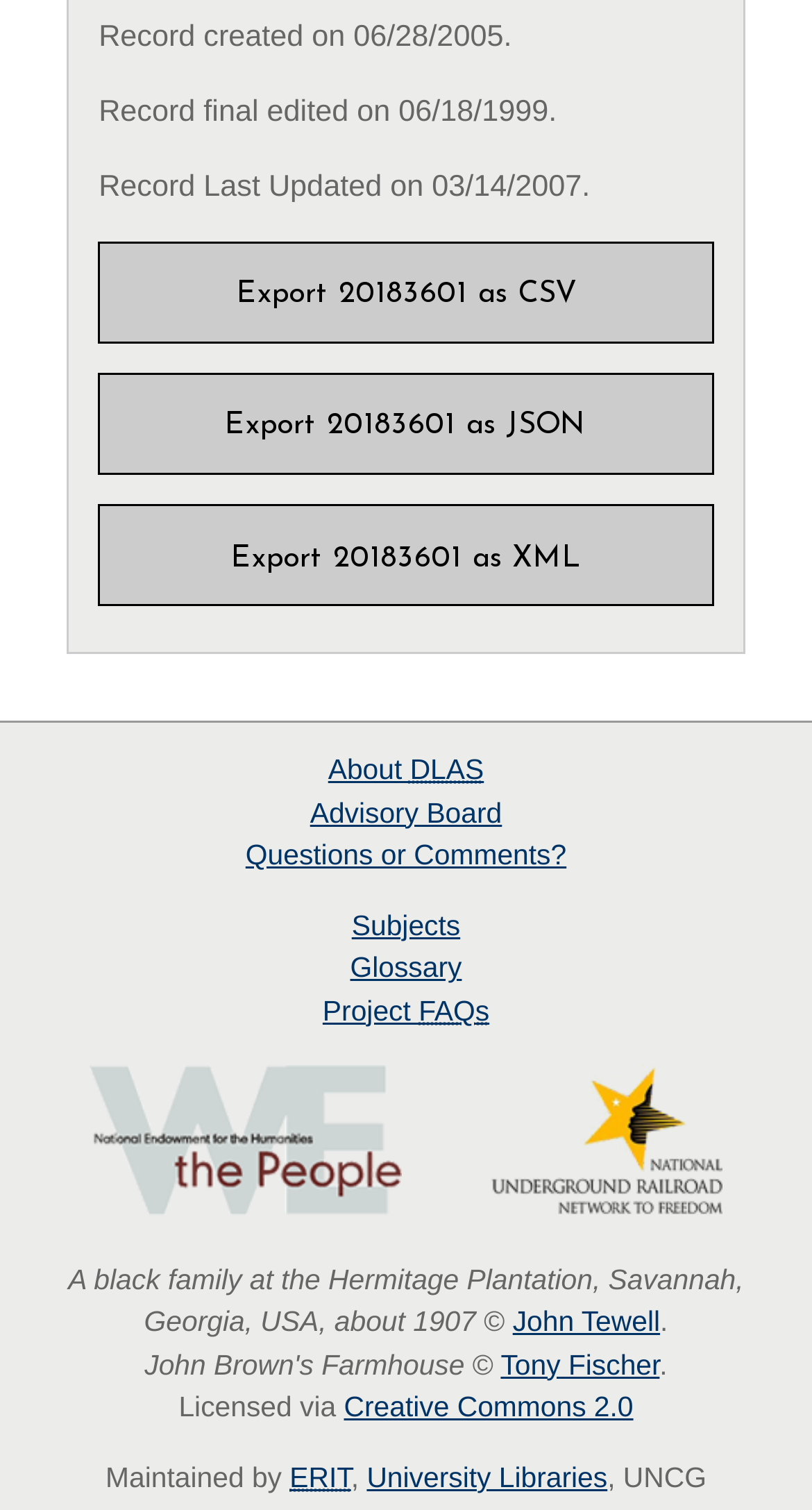Please identify the bounding box coordinates of the area that needs to be clicked to follow this instruction: "Learn about DLAS".

[0.404, 0.5, 0.596, 0.52]